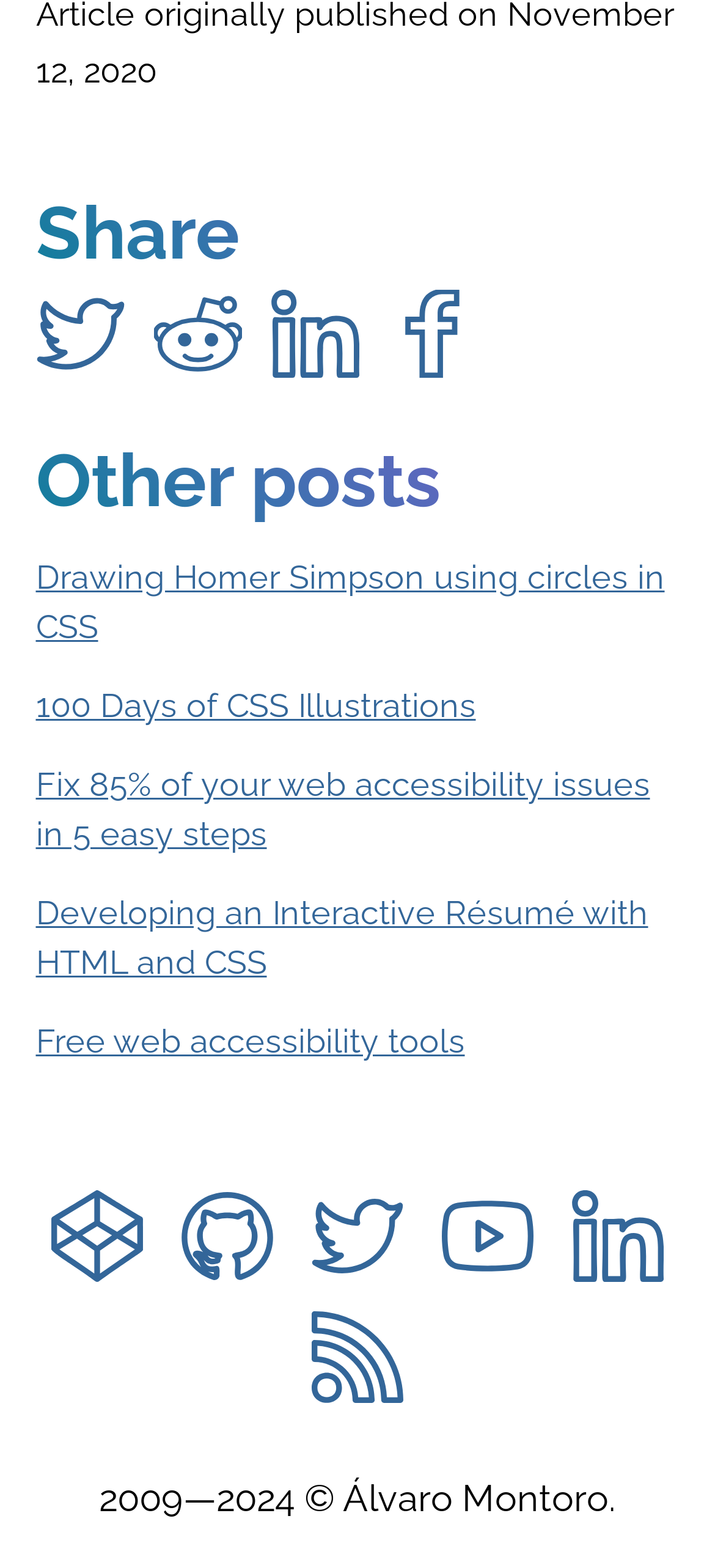Answer the following inquiry with a single word or phrase:
What is the title of the first popular blog post?

Drawing Homer Simpson using circles in CSS